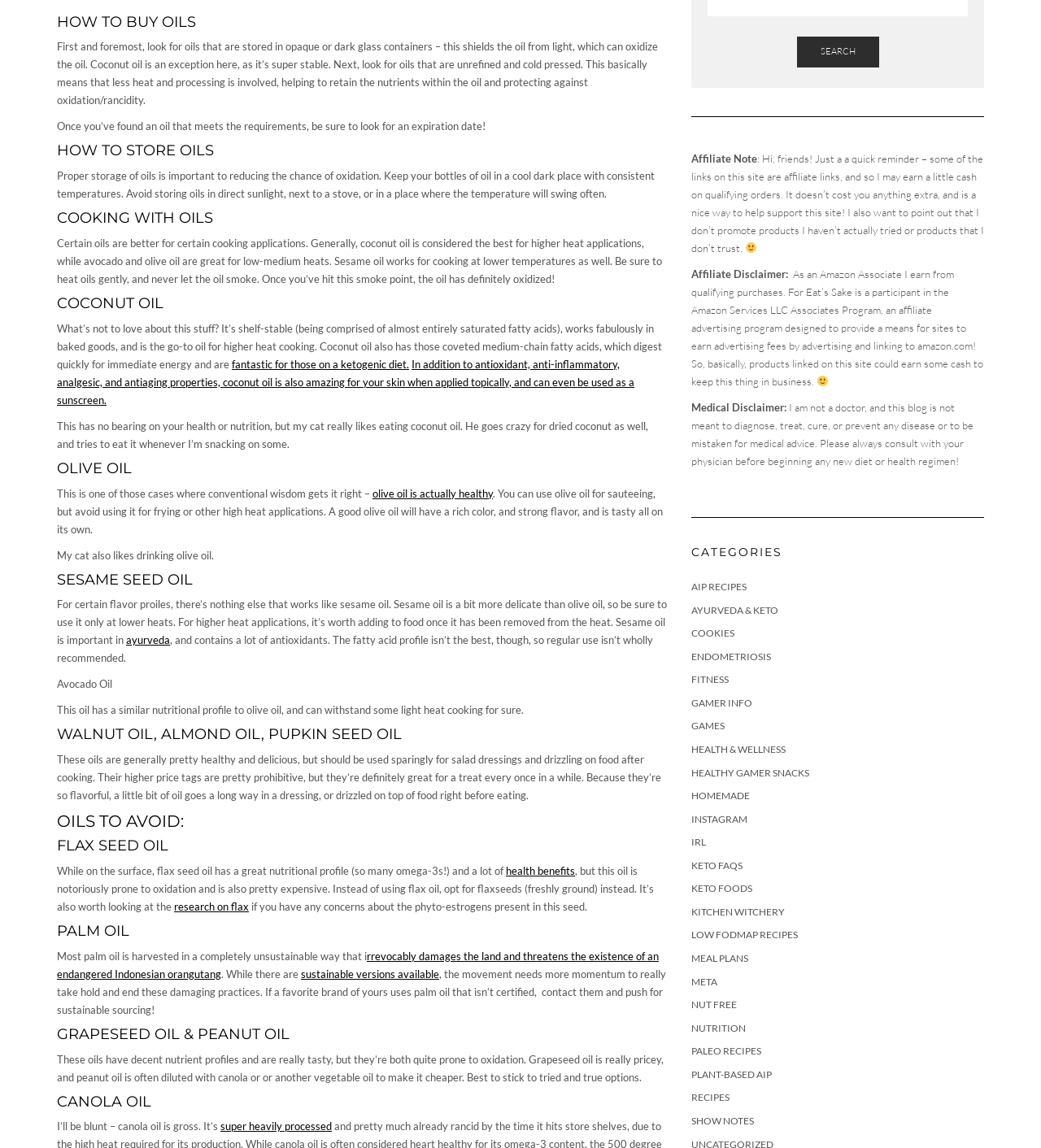What is the benefit of using avocado oil?
Examine the webpage screenshot and provide an in-depth answer to the question.

The webpage mentions that avocado oil has a similar nutritional profile to olive oil, making it a healthy option for cooking and consumption.